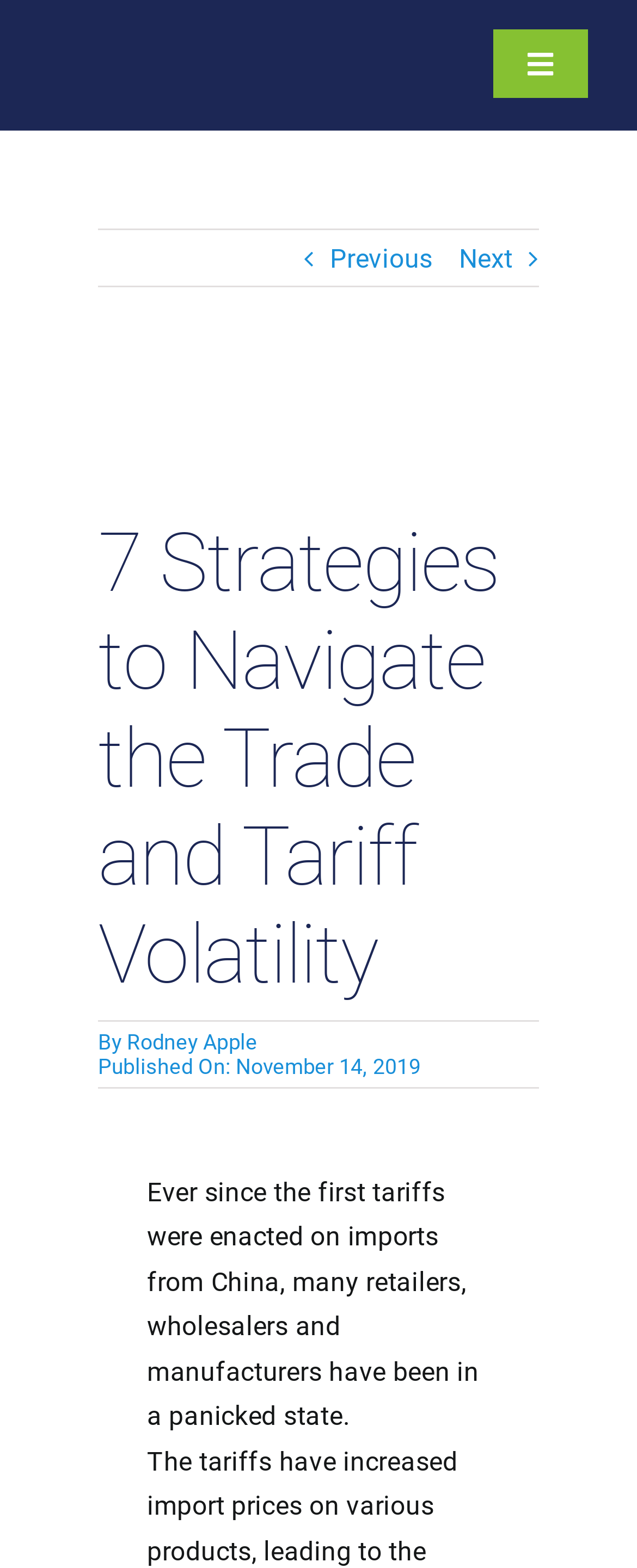Answer succinctly with a single word or phrase:
What is the topic of the article?

Trade and Tariff Volatility